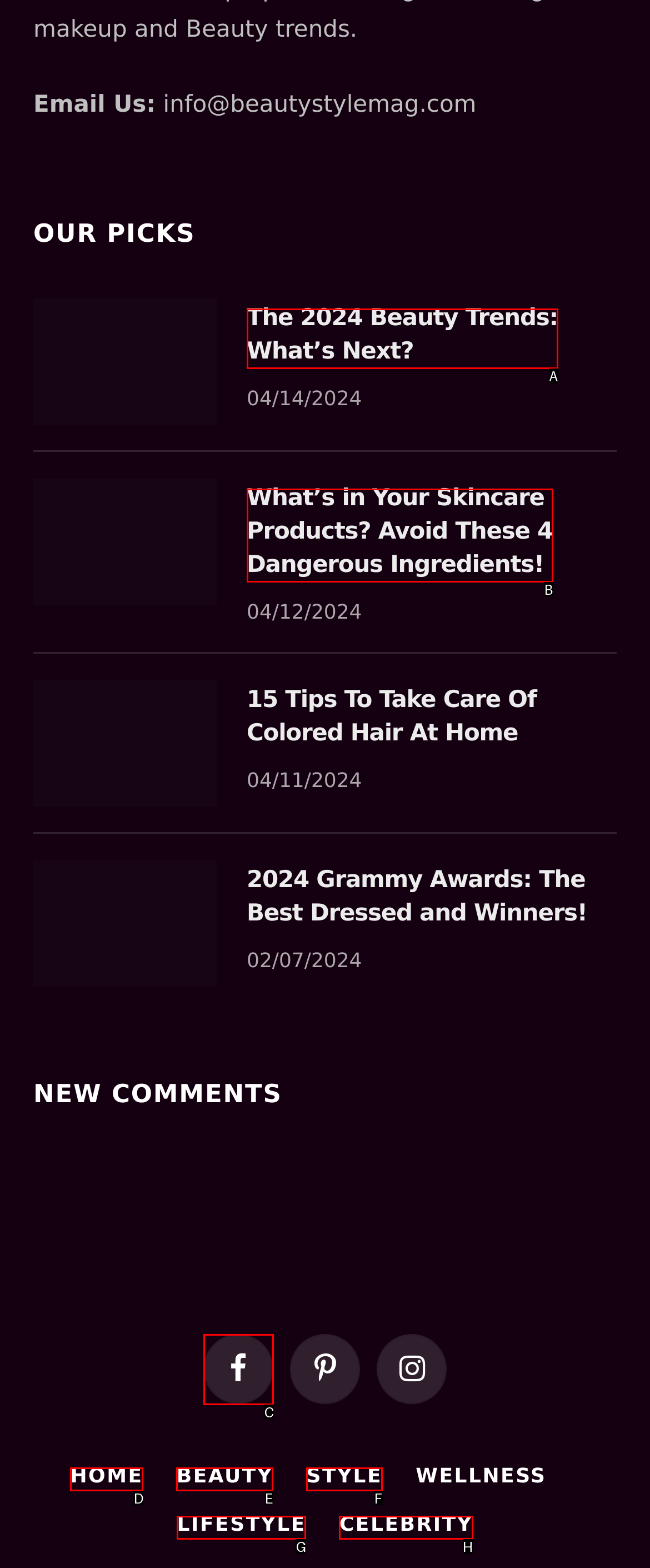Identify the correct option to click in order to complete this task: Visit Facebook page
Answer with the letter of the chosen option directly.

None